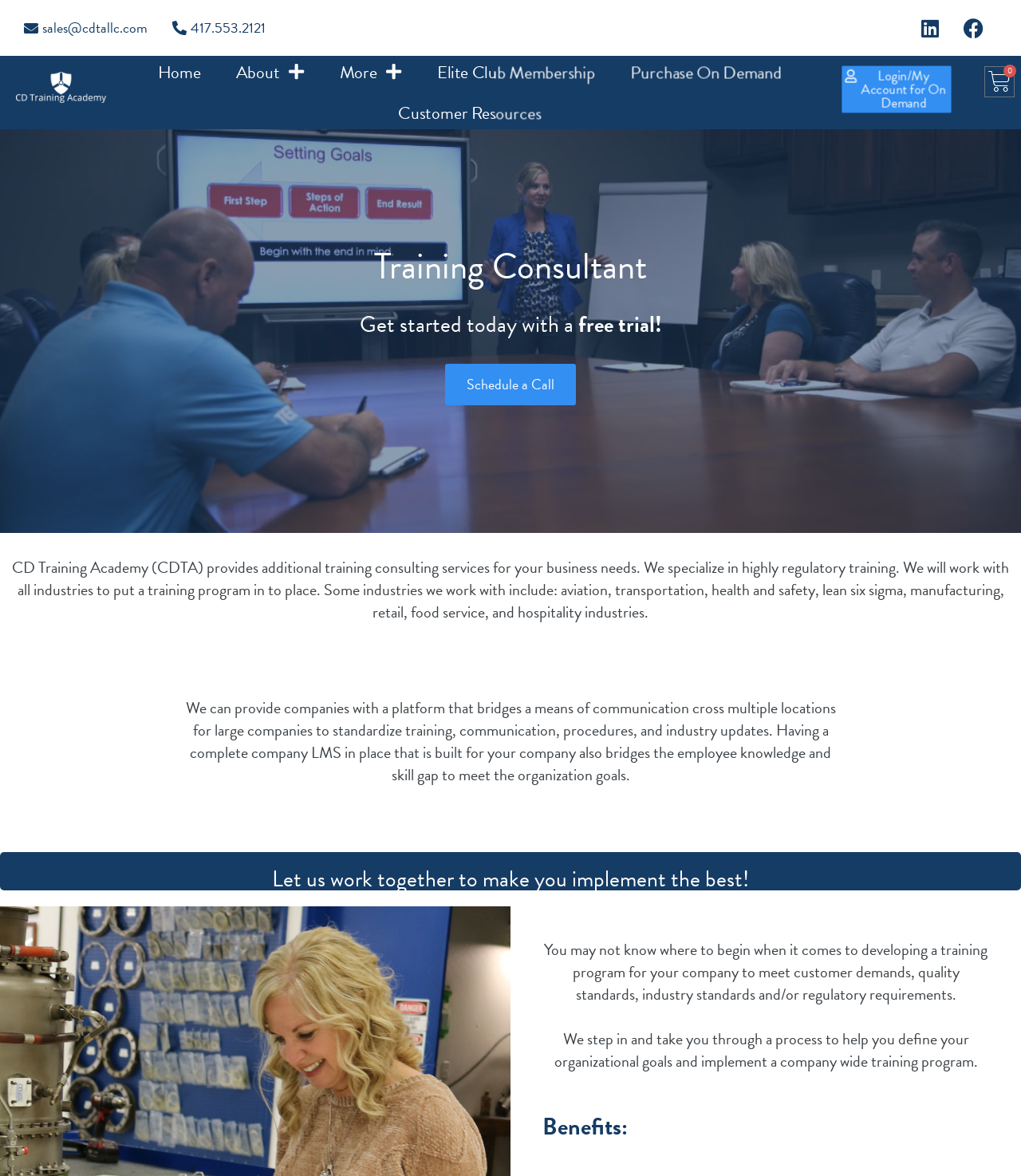How can CD Training Academy help companies develop a training program?
Using the visual information, respond with a single word or phrase.

define organizational goals and implement a program